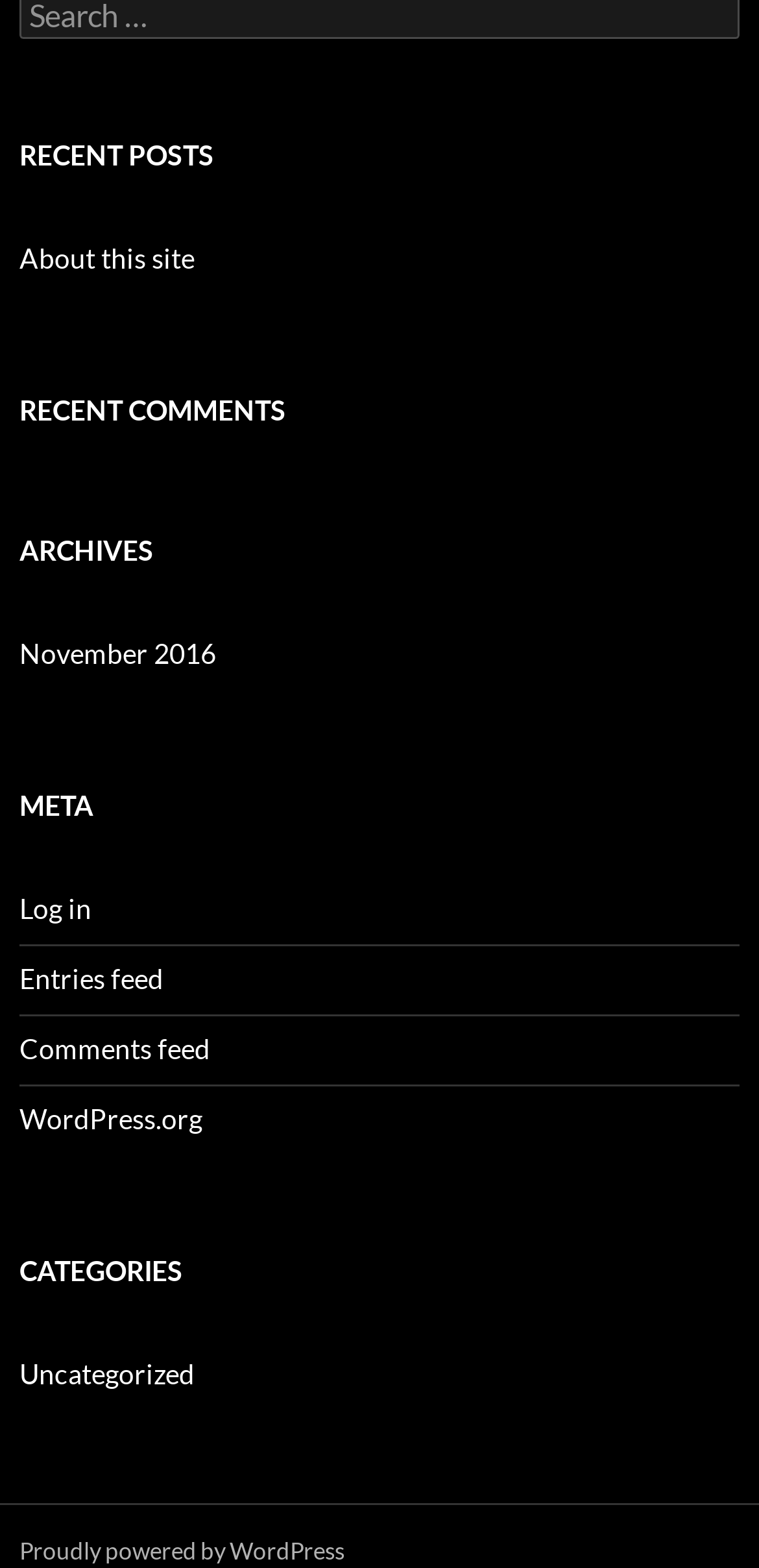What is the first category listed?
From the screenshot, provide a brief answer in one word or phrase.

Uncategorized